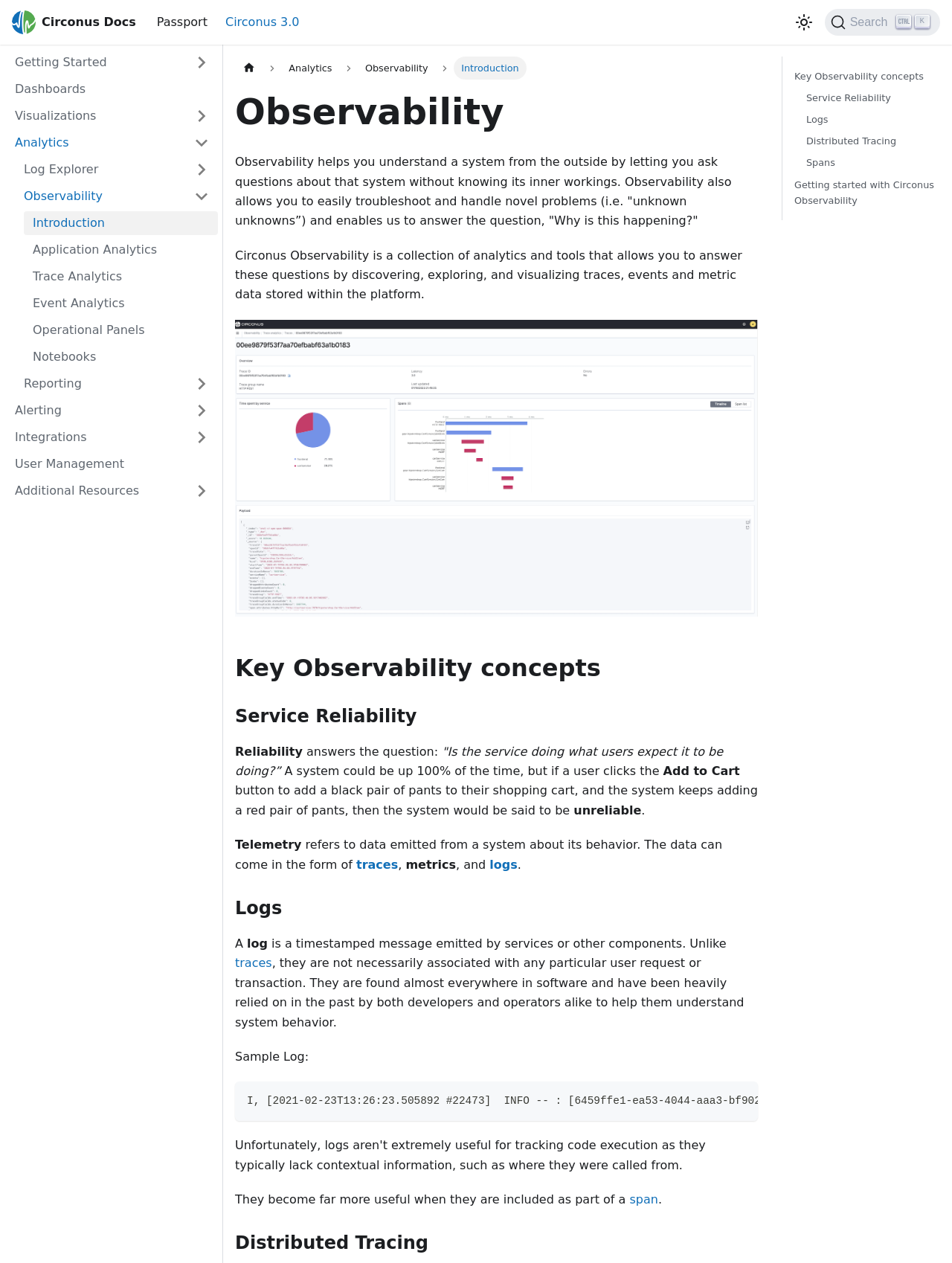What is the main subject of the webpage? Based on the image, give a response in one word or a short phrase.

Circonus Observability